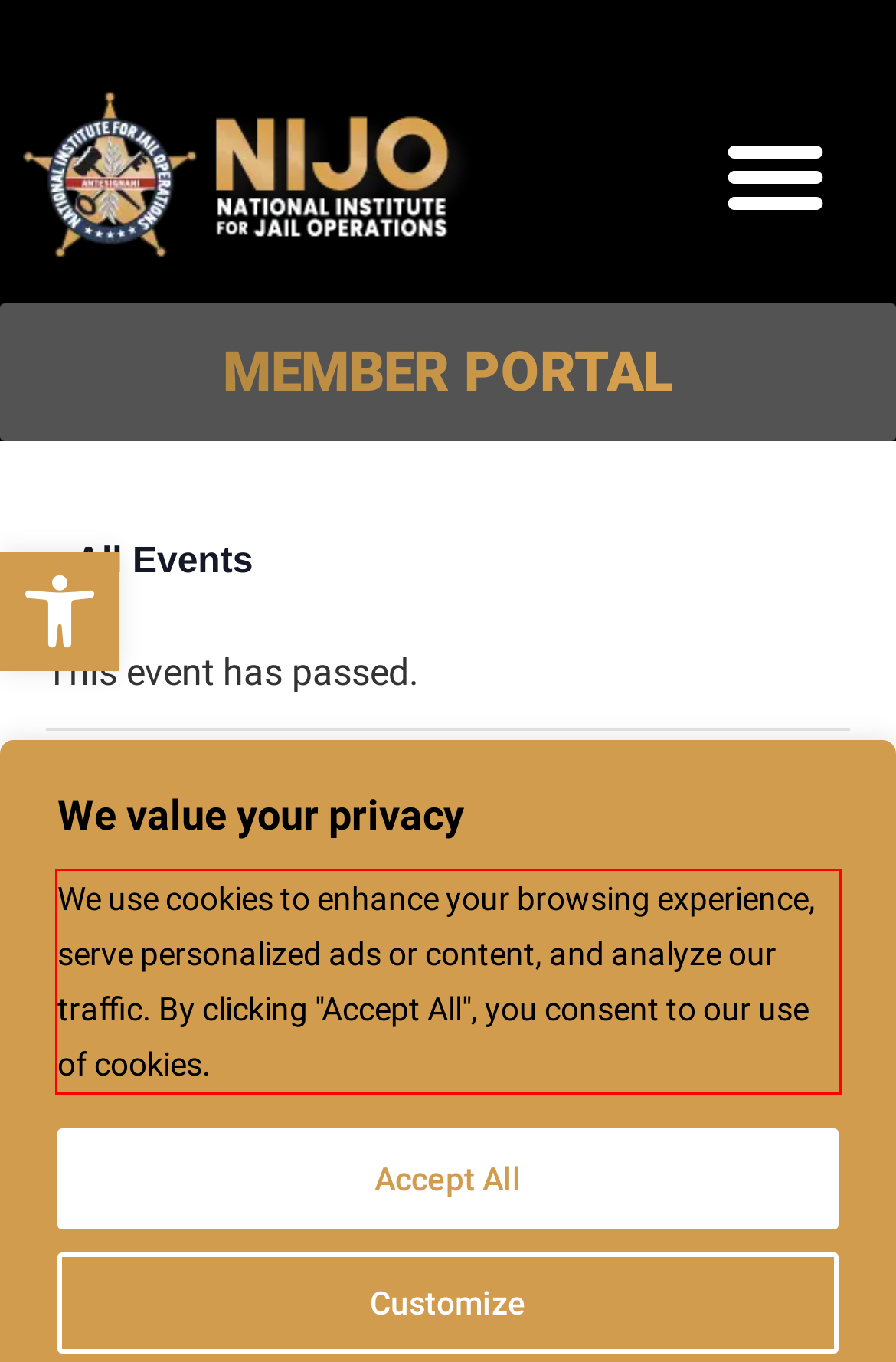You are given a screenshot of a webpage with a UI element highlighted by a red bounding box. Please perform OCR on the text content within this red bounding box.

We use cookies to enhance your browsing experience, serve personalized ads or content, and analyze our traffic. By clicking "Accept All", you consent to our use of cookies.